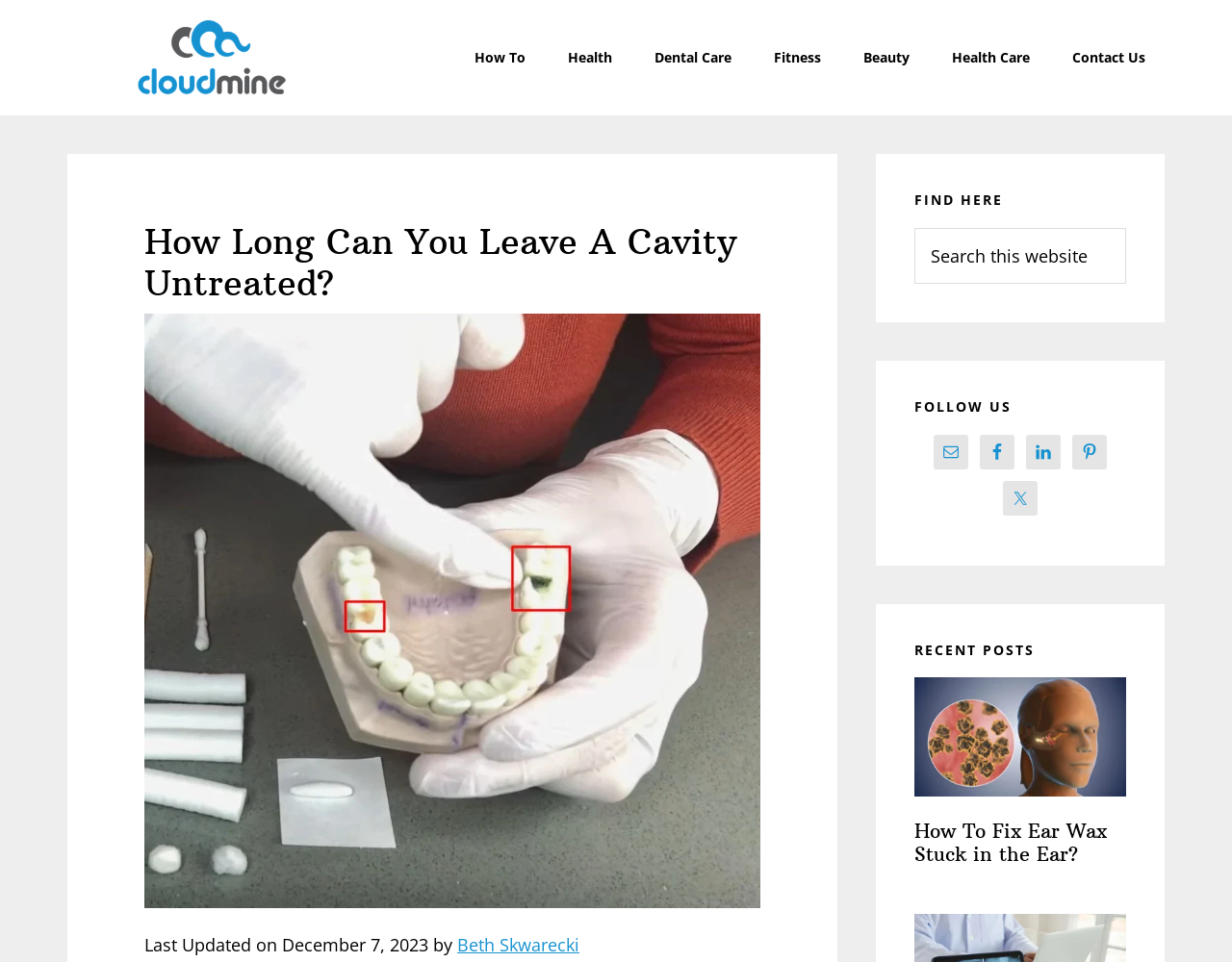Please determine the bounding box coordinates of the element's region to click for the following instruction: "Read the article about fixing ear wax".

[0.742, 0.704, 0.914, 0.91]